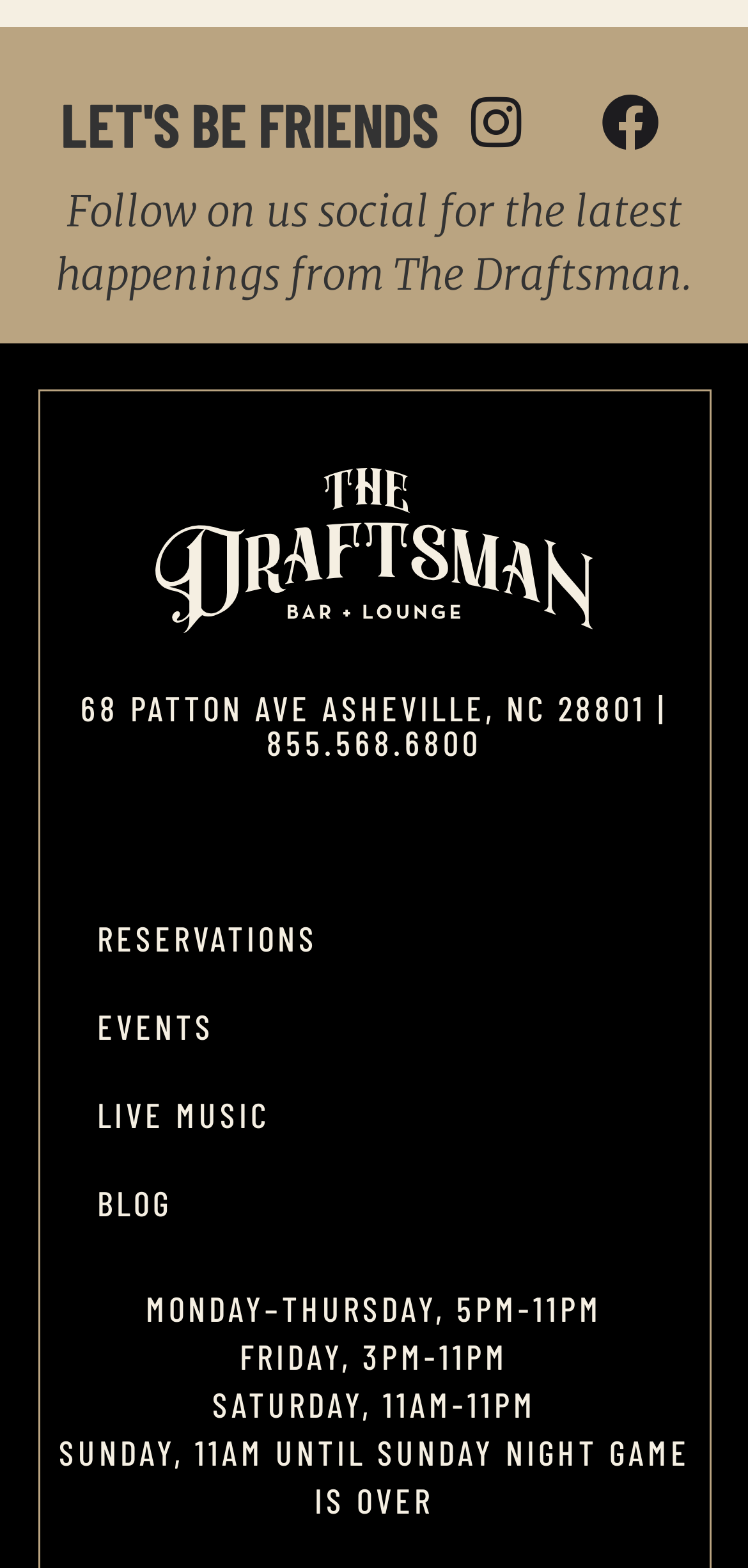How many social media links are there?
Based on the visual information, provide a detailed and comprehensive answer.

I found the social media links by looking at the link elements with Instagram and Facebook icons, which are 'Instagram ' and 'Facebook ' respectively.